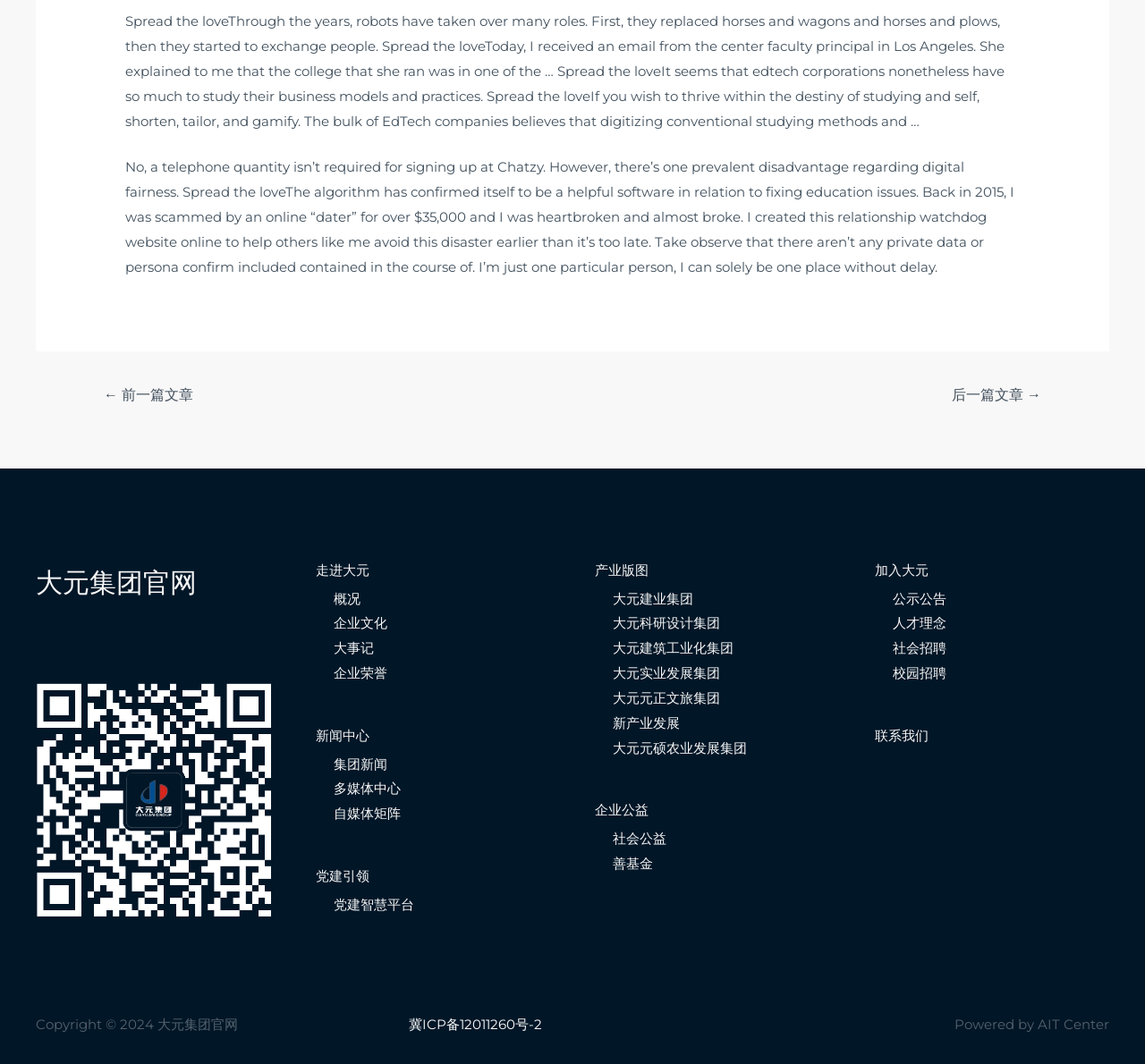How many links are there in the '产业版图' menu?
Please answer the question with a detailed and comprehensive explanation.

The '产业版图' menu contains 7 links, including '大元建业集团', '大元科研设计集团', '大元建筑工业化集团', '大元实业发展集团', '大元元正文旅集团', '新产业发展', and '大元元硕农业发展集团'.